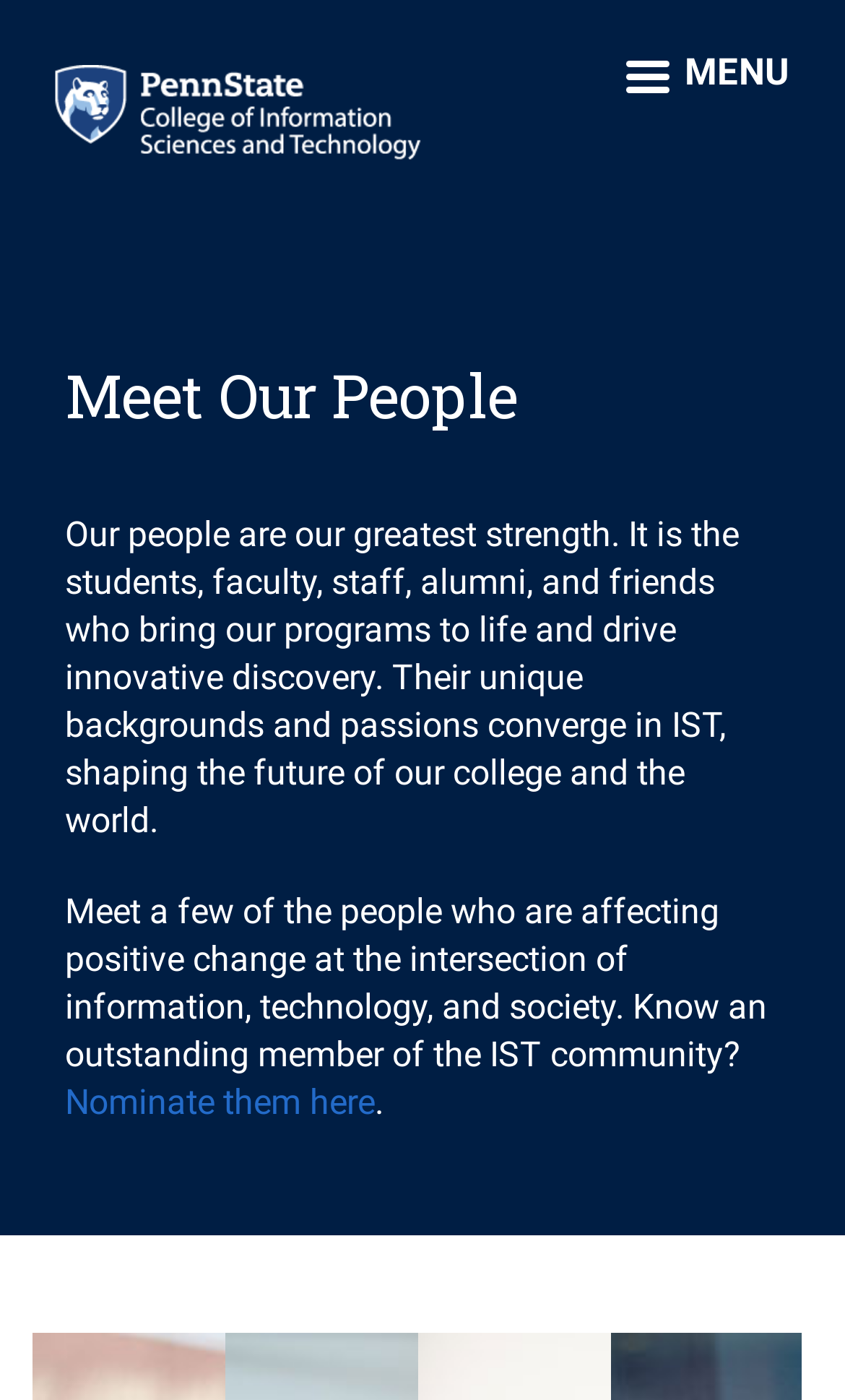Describe all the key features of the webpage in detail.

The webpage is about "Meet Our People" at Penn State College of IST. At the top left corner, there is a "Skip to main content" link. Below it, there is a link to "The College of Information Sciences and Technology" with an accompanying image on the left side. The image is positioned slightly below the top edge of the page.

On the top right side, there is a "MENU" link. Below the college link, a prominent heading "Meet Our People" is centered on the page. Underneath the heading, there is a paragraph of text that describes the importance of the people in the college, stating that they are the greatest strength and drive innovative discovery.

Below this paragraph, another block of text introduces the people who are making a positive impact at the intersection of information, technology, and society. This text is followed by a link to "Nominate them here", which is positioned on the left side of the page, slightly above the bottom edge.